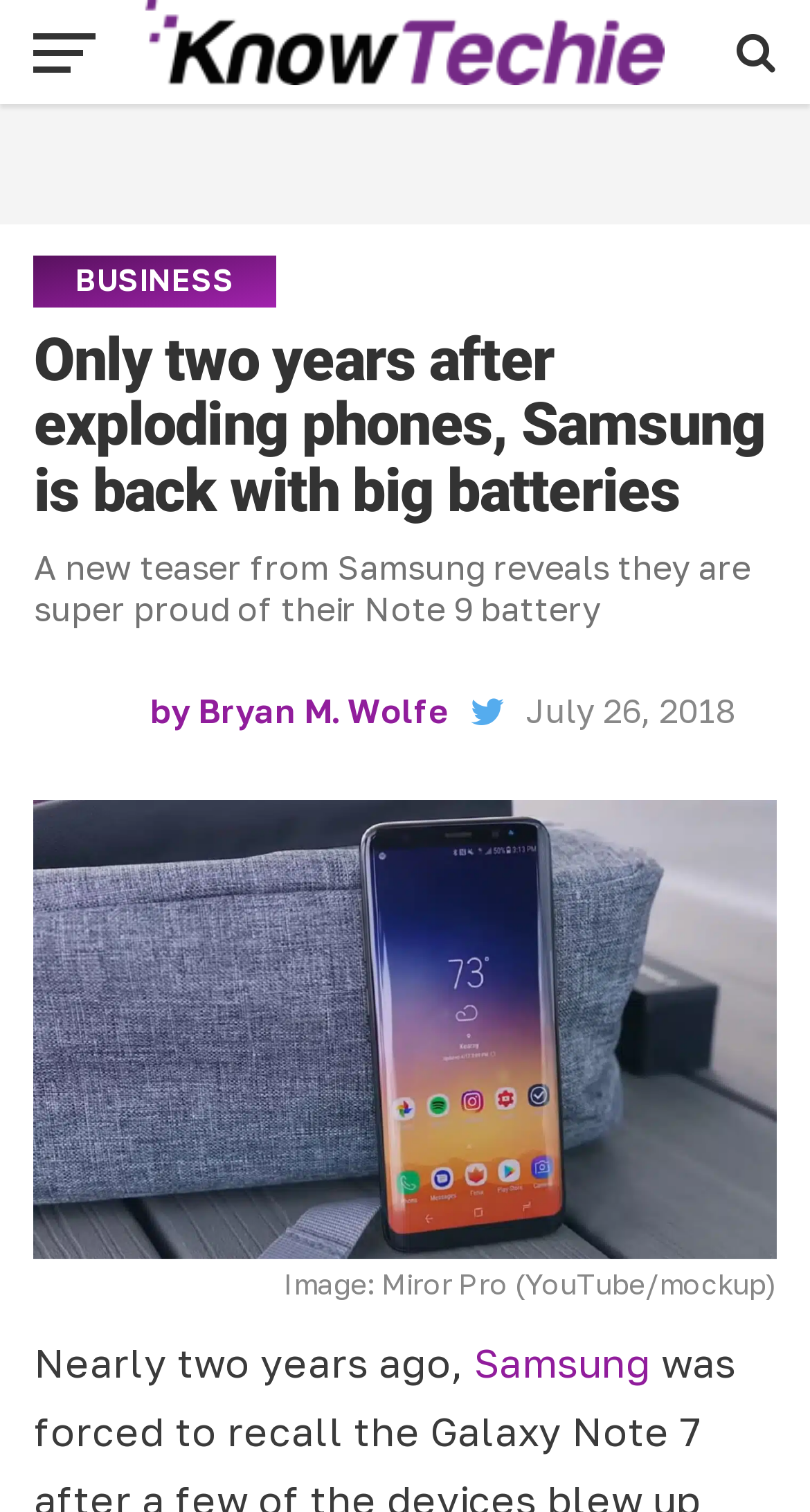Create a detailed summary of all the visual and textual information on the webpage.

The webpage appears to be an article discussing Samsung's new Note 9 battery. At the top, there is a link to "KnowTechie" accompanied by an image with the same name, positioned near the top-left corner. Below this, a banner ad for "hellotech" spans the entire width of the page, containing an image and a heading that reads "BUSINESS".

The main content of the article begins with a heading that summarizes the topic: "Only two years after exploding phones, Samsung is back with big batteries". This is followed by a paragraph of text that explains how Samsung is proud of their Note 9 battery, as revealed in a new teaser. The author of the article, "Bryan M. Wolfe", is credited below this text, along with a timestamp indicating the article was published on July 26, 2018.

A large image of a Galaxy Note 9 mockup battery takes up most of the remaining space on the page, with a caption below it attributing the image to "Miror Pro (YouTube/mockup)". The article continues below the image, with a sentence that begins "Nearly two years ago," and includes a link to "Samsung".